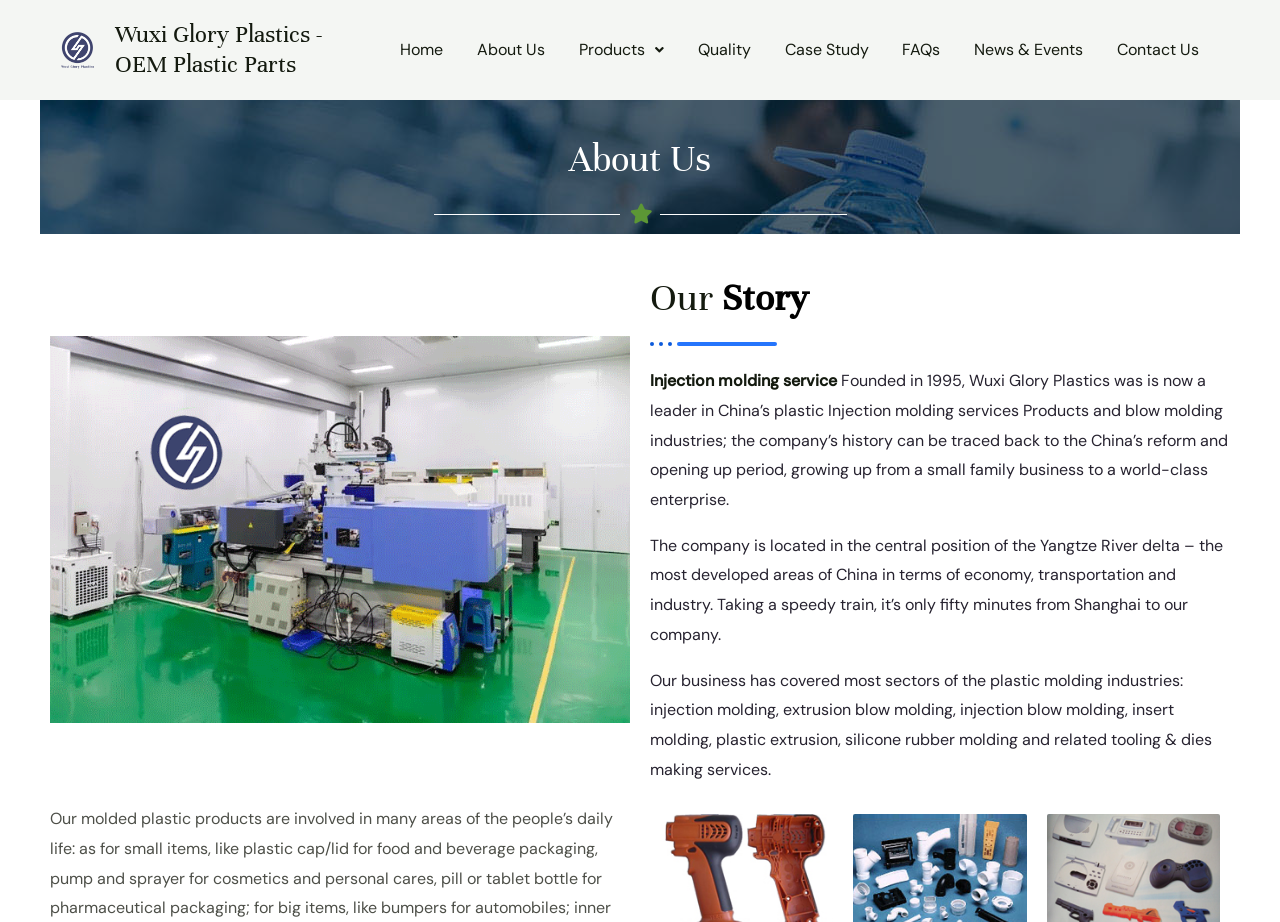Locate the bounding box coordinates of the area that needs to be clicked to fulfill the following instruction: "Explore the 'Products' menu". The coordinates should be in the format of four float numbers between 0 and 1, namely [left, top, right, bottom].

[0.439, 0.029, 0.532, 0.079]